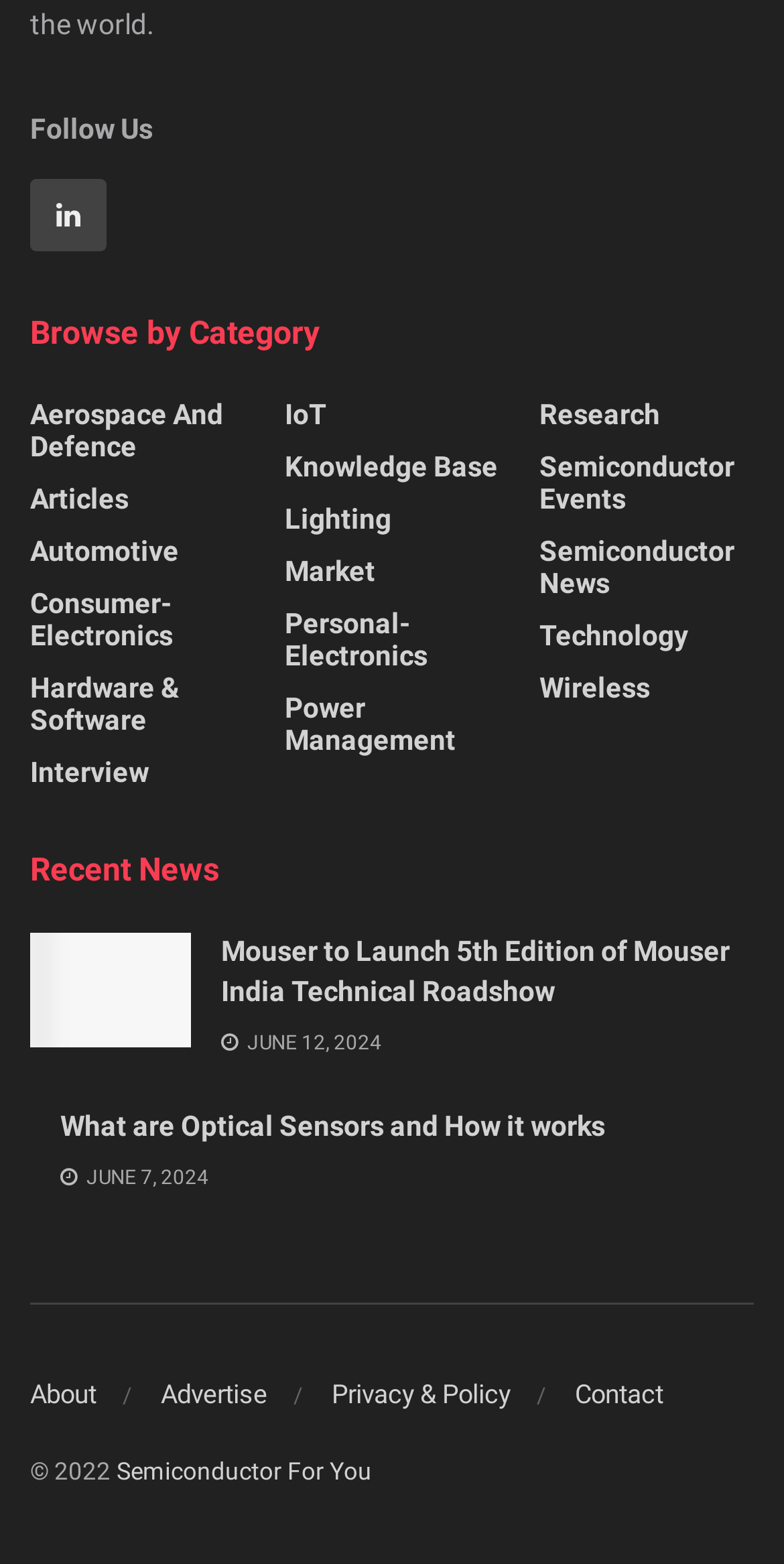Can you find the bounding box coordinates for the element that needs to be clicked to execute this instruction: "Browse Aerospace and Defence category"? The coordinates should be given as four float numbers between 0 and 1, i.e., [left, top, right, bottom].

[0.038, 0.254, 0.312, 0.295]